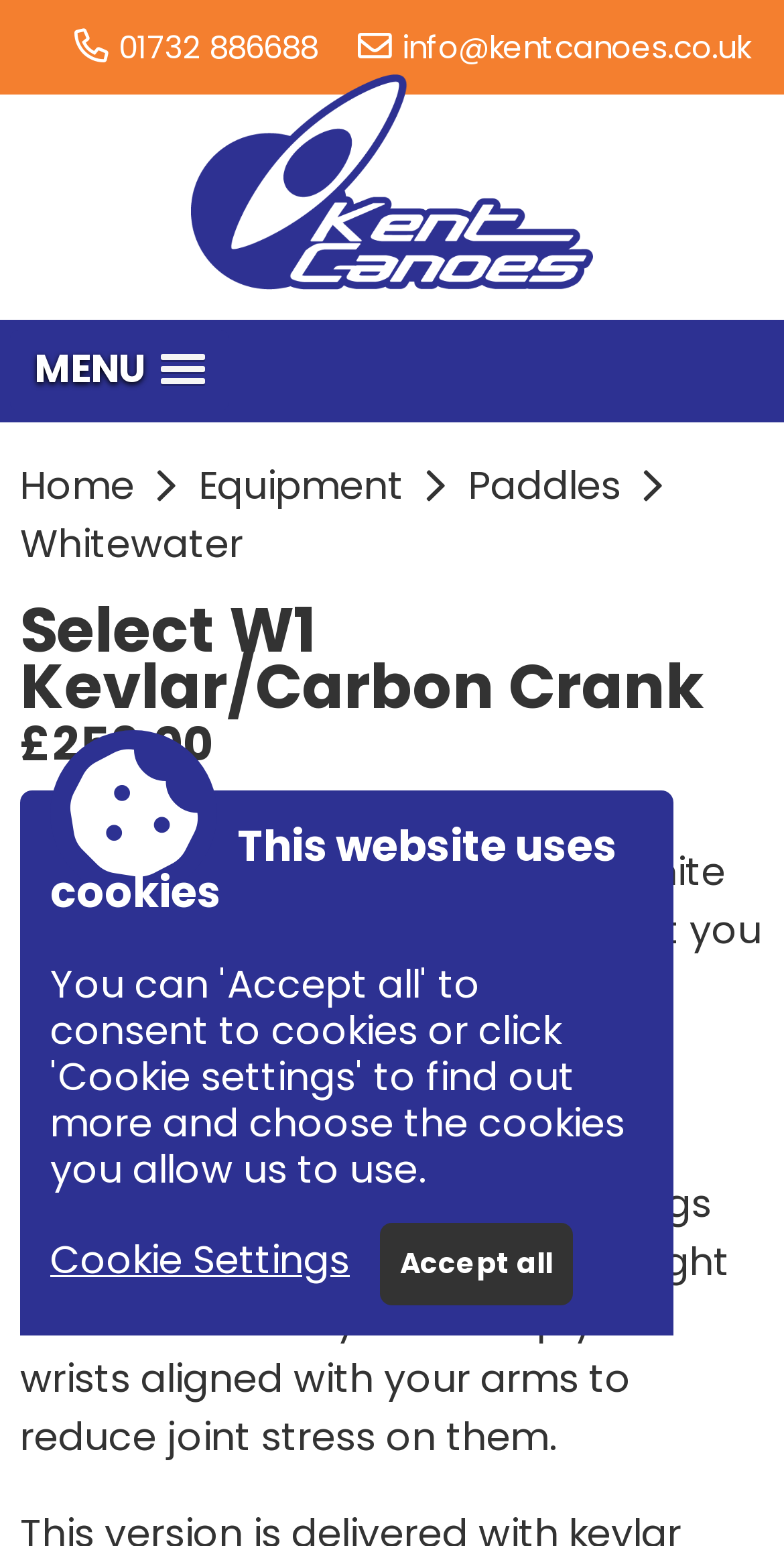Please identify the bounding box coordinates of where to click in order to follow the instruction: "Go to Home page".

[0.026, 0.297, 0.254, 0.332]